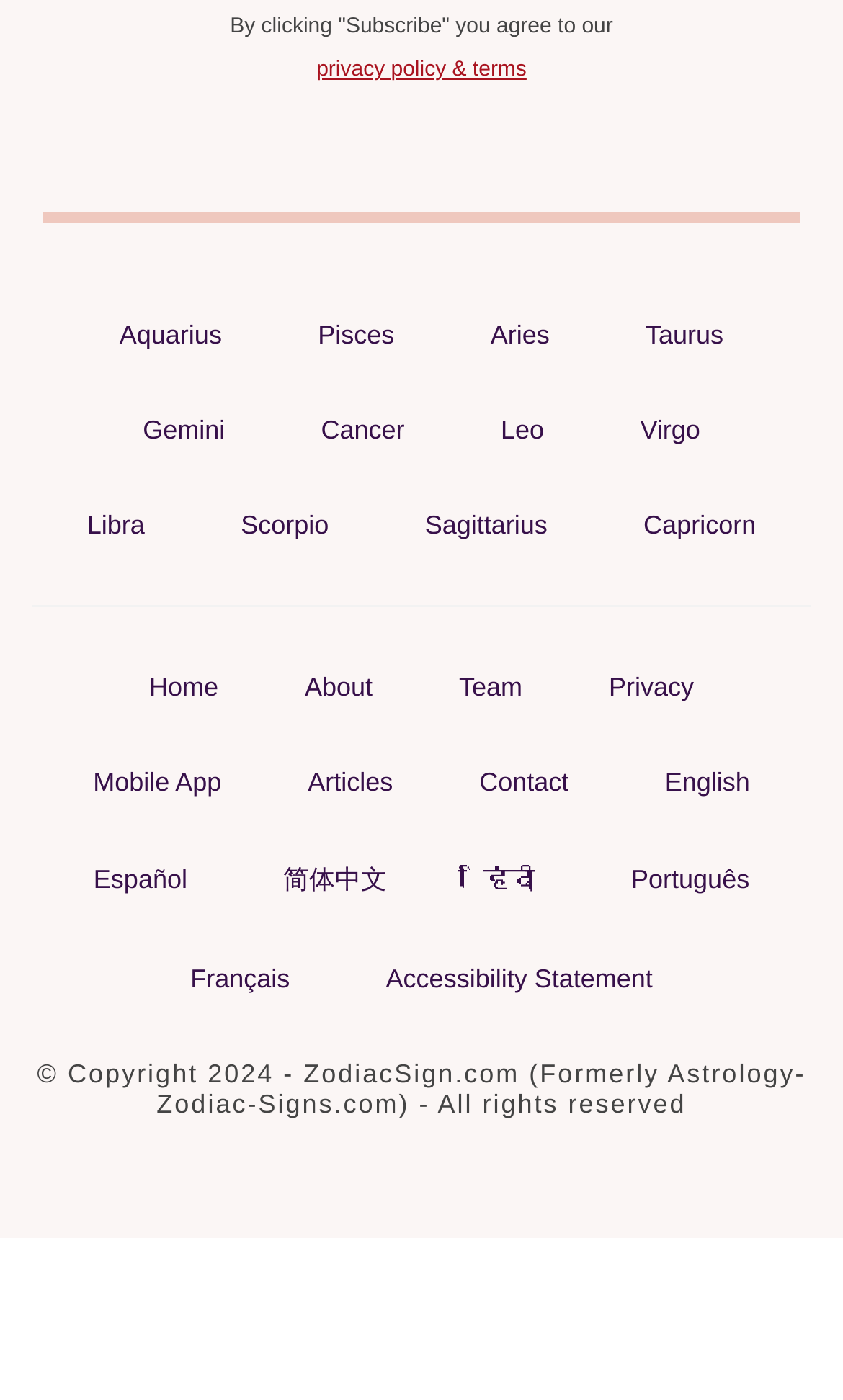Show the bounding box coordinates for the HTML element as described: "Blog".

None